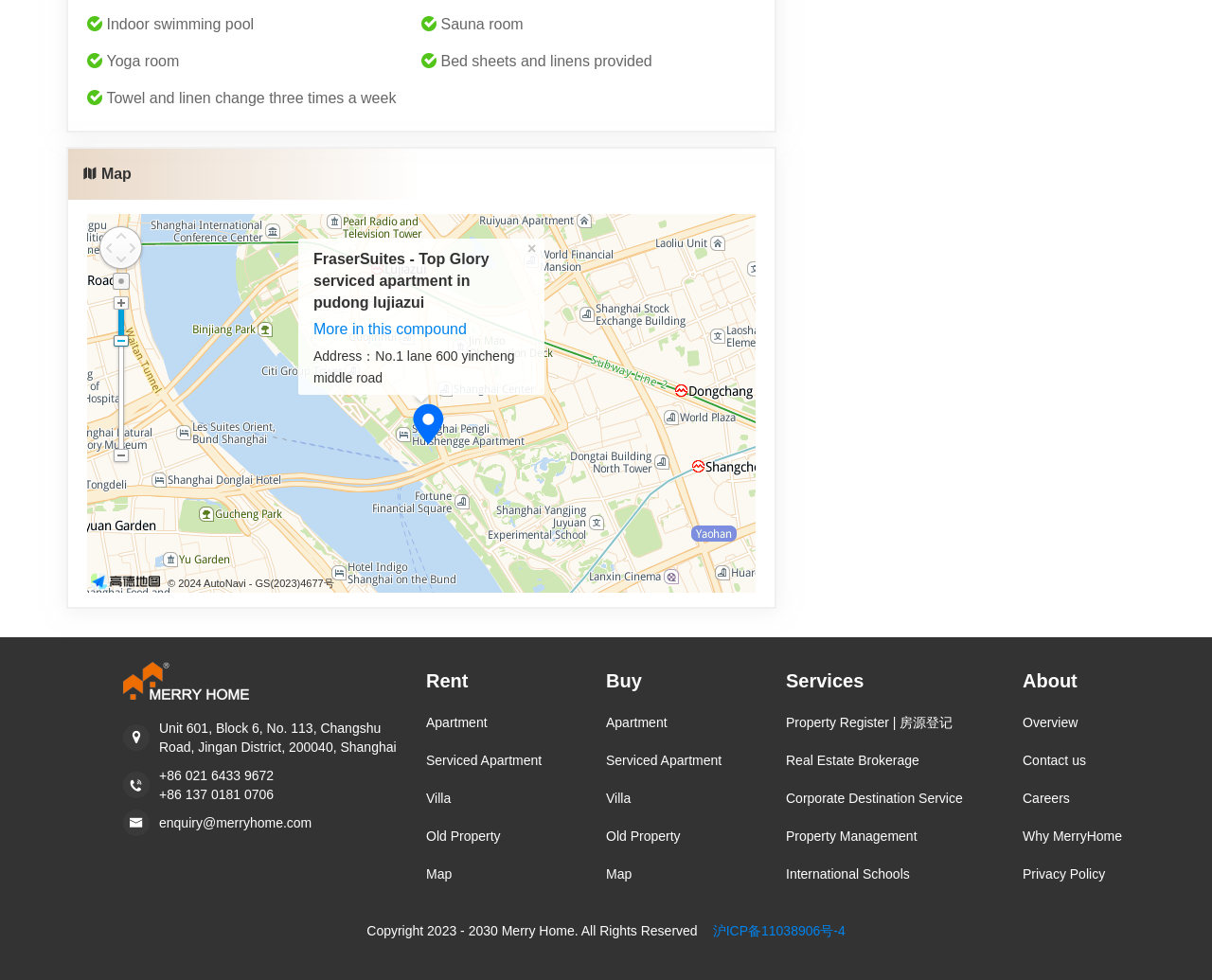Find the bounding box coordinates for the area that should be clicked to accomplish the instruction: "View the copyright information".

[0.303, 0.942, 0.576, 0.958]